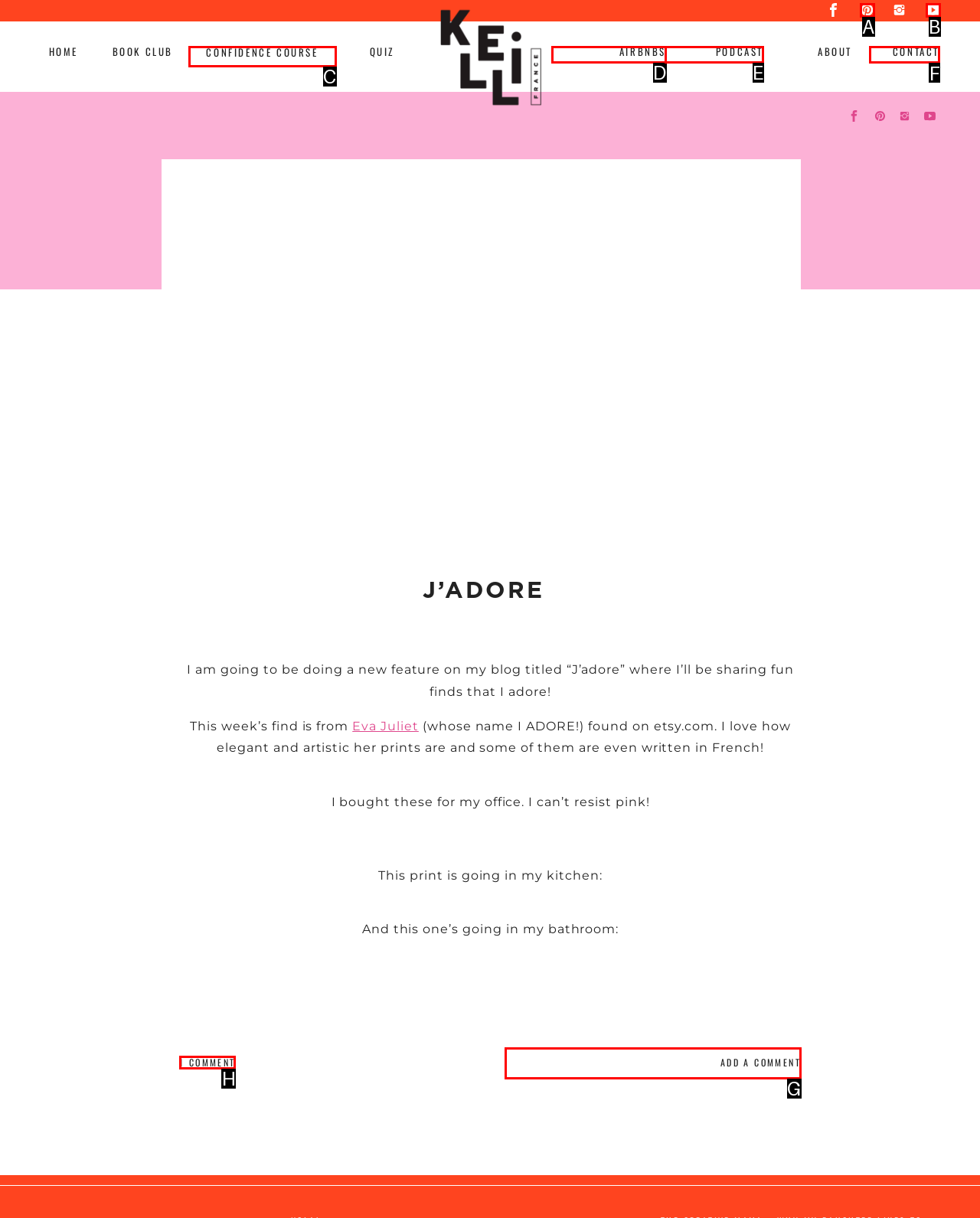Select the right option to accomplish this task: Go to CONTACT. Reply with the letter corresponding to the correct UI element.

F